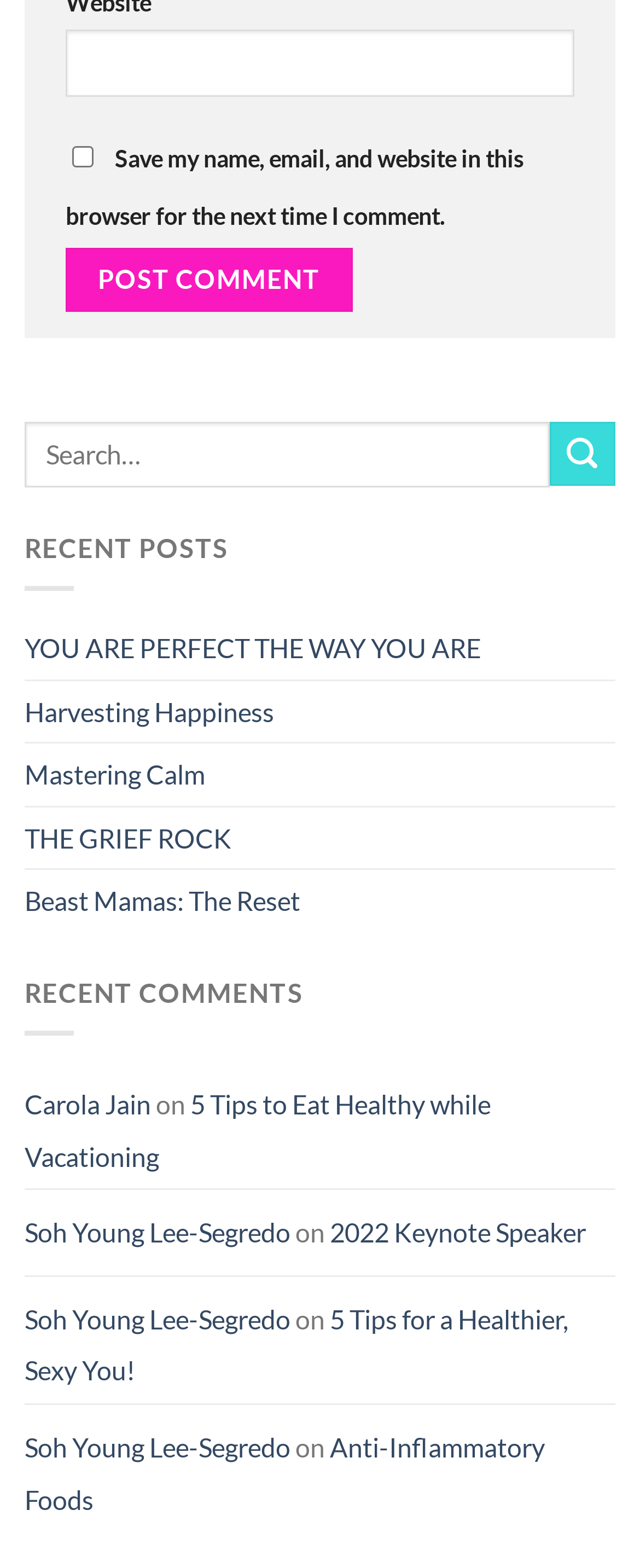What is the last recent comment?
Using the image, give a concise answer in the form of a single word or short phrase.

5 Tips for a Healthier, Sexy You!